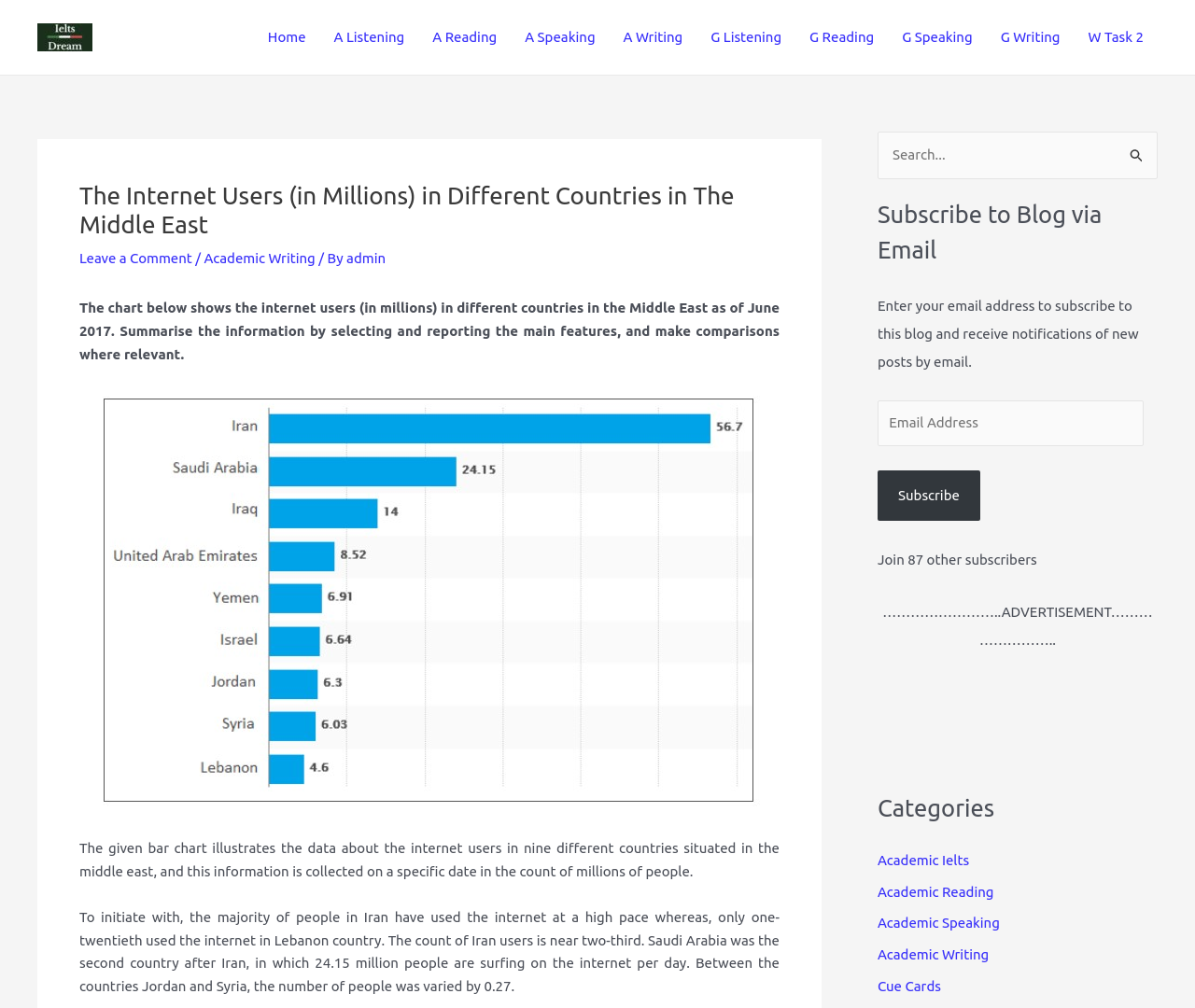How many subscribers are there to the blog?
Could you please answer the question thoroughly and with as much detail as possible?

The text 'Join 87 other subscribers' implies that there are currently 87 subscribers to the blog, and the user is invited to join them.